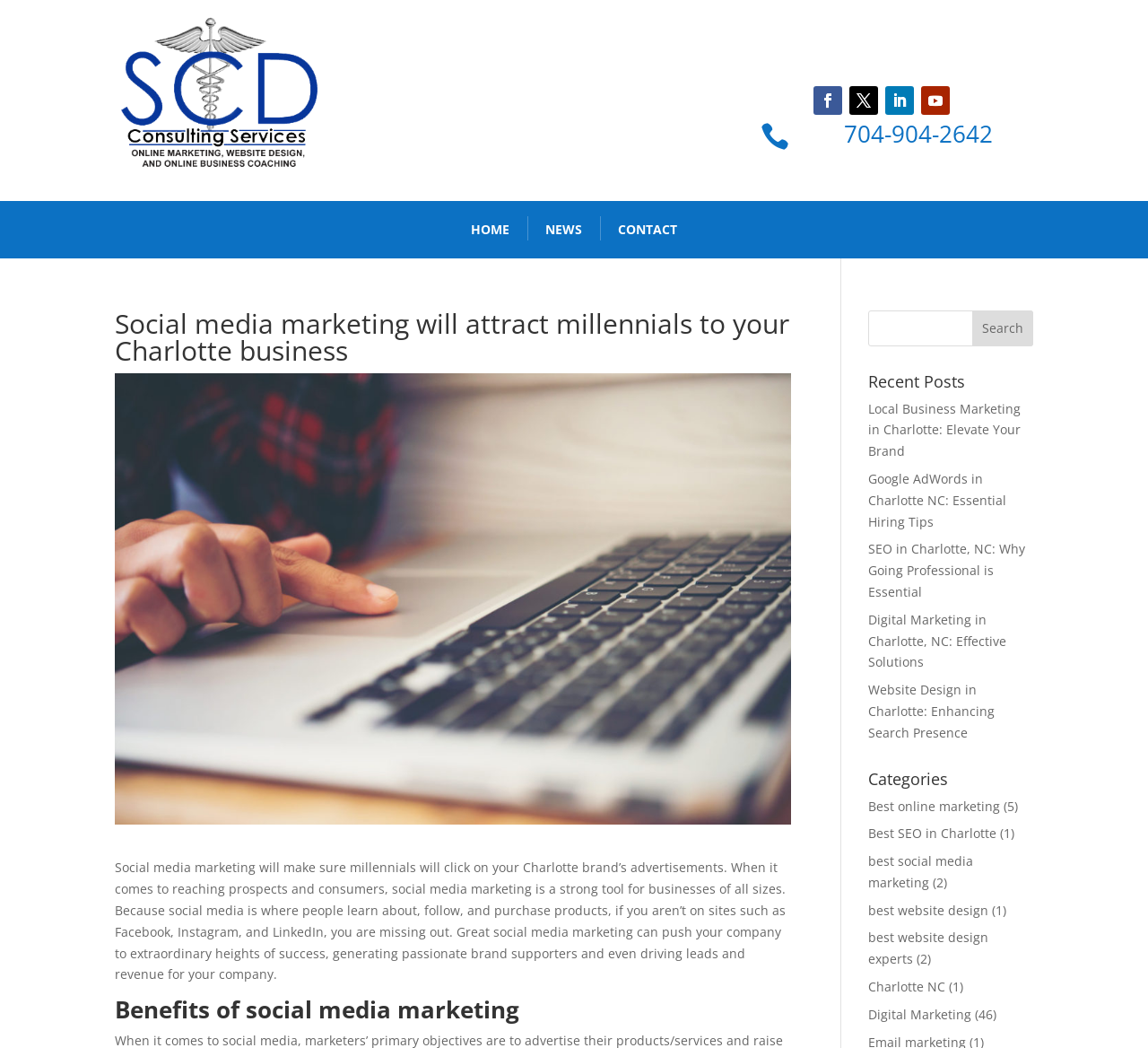Present a detailed account of what is displayed on the webpage.

This webpage is about social media marketing, specifically targeting Charlotte businesses to attract millennials. At the top, there is a row of social media icons, followed by a phone number "704-904-2642" and a navigation menu with links to "HOME", "NEWS", and "CONTACT". 

Below the navigation menu, there is a heading that reads "Social media marketing will attract millennials to your Charlotte business" and an image related to social media marketing. 

The main content of the webpage is a paragraph of text that explains the benefits of social media marketing, including reaching prospects and consumers, generating passionate brand supporters, and driving leads and revenue. 

Further down, there is a section with a heading "Benefits of social media marketing" and a search bar with a "Search" button. 

On the right side of the page, there are several sections. The first section is titled "Recent Posts" and lists five links to articles about local business marketing, Google AdWords, SEO, digital marketing, and website design in Charlotte, NC. 

The next section is titled "Categories" and lists several links to categories such as "Best online marketing", "Best SEO in Charlotte", "best social media marketing", and others, each with a number in parentheses indicating the number of posts in that category.